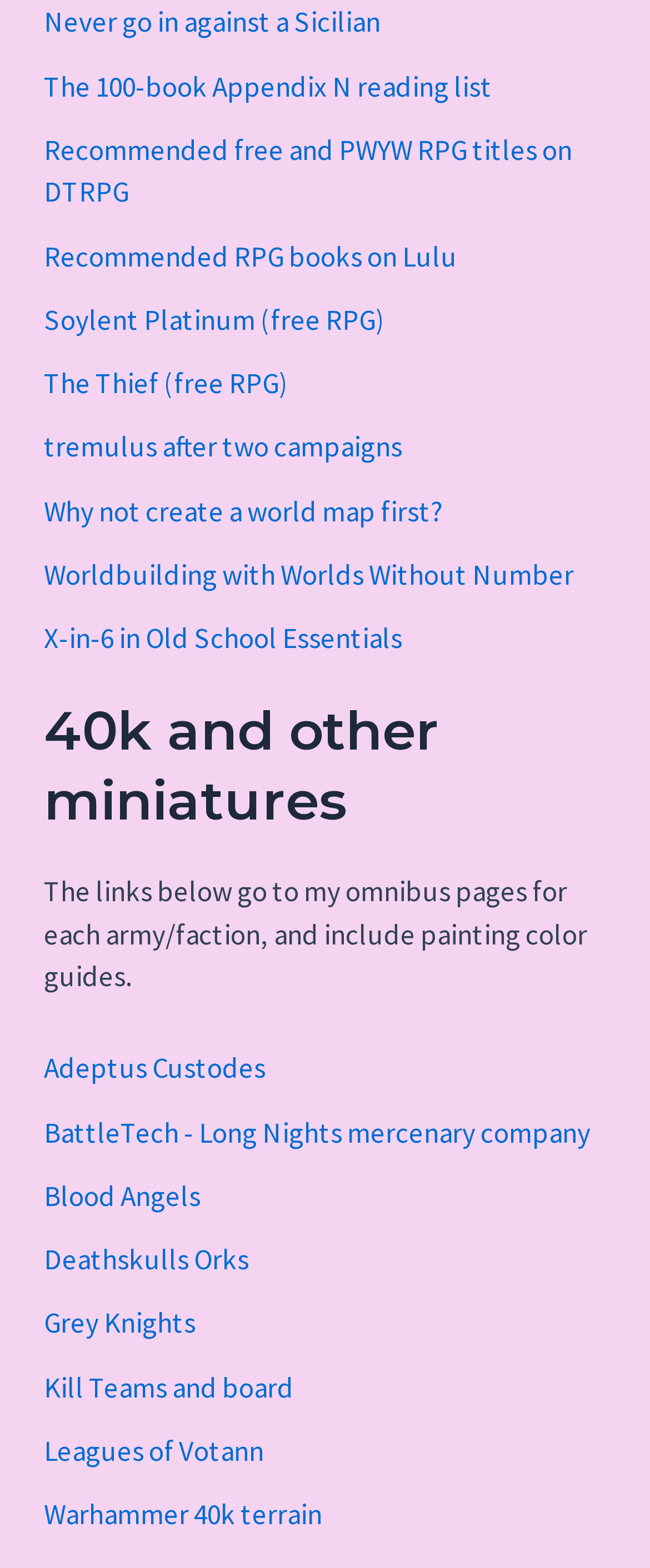Identify the bounding box coordinates of the region that needs to be clicked to carry out this instruction: "Read the article on Worldbuilding with Worlds Without Number". Provide these coordinates as four float numbers ranging from 0 to 1, i.e., [left, top, right, bottom].

[0.067, 0.355, 0.882, 0.378]